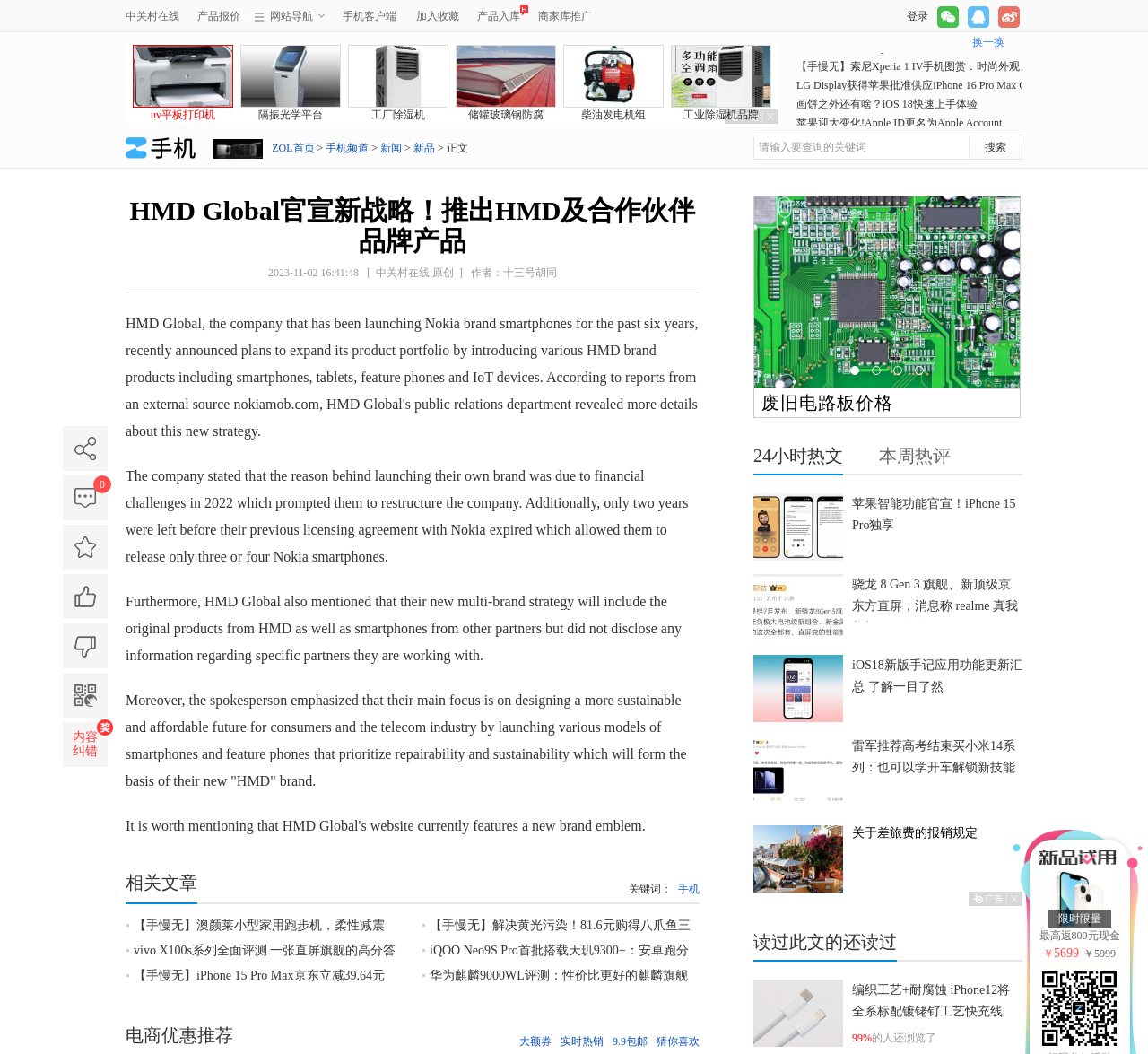What is the website's navigation menu?
Please answer the question with a single word or phrase, referencing the image.

网站导航